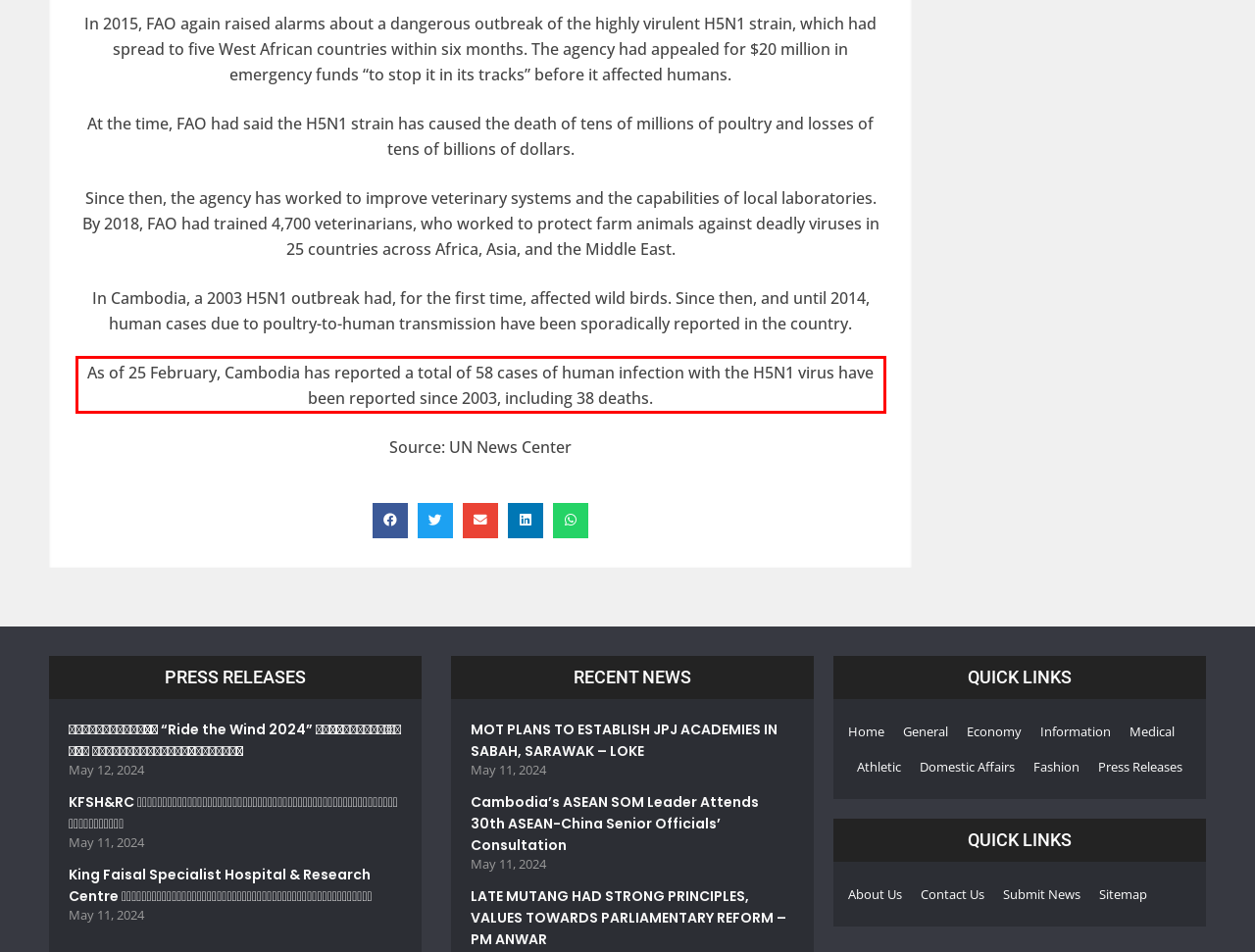Using the provided screenshot of a webpage, recognize the text inside the red rectangle bounding box by performing OCR.

As of 25 February, Cambodia has reported a total of 58 cases of human infection with the H5N1 virus have been reported since 2003, including 38 deaths.